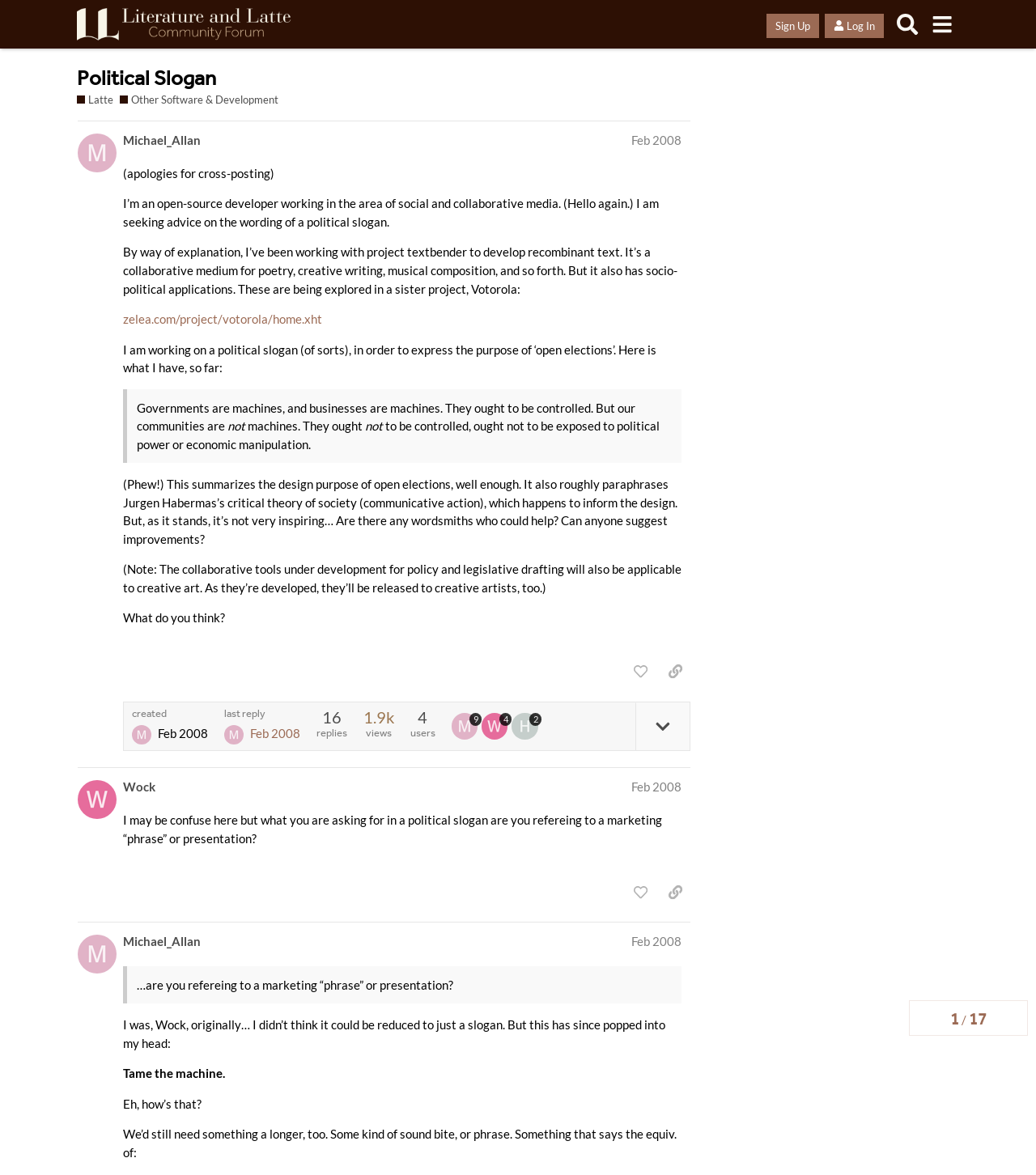Determine the coordinates of the bounding box that should be clicked to complete the instruction: "Search in the forum". The coordinates should be represented by four float numbers between 0 and 1: [left, top, right, bottom].

[0.859, 0.006, 0.892, 0.035]